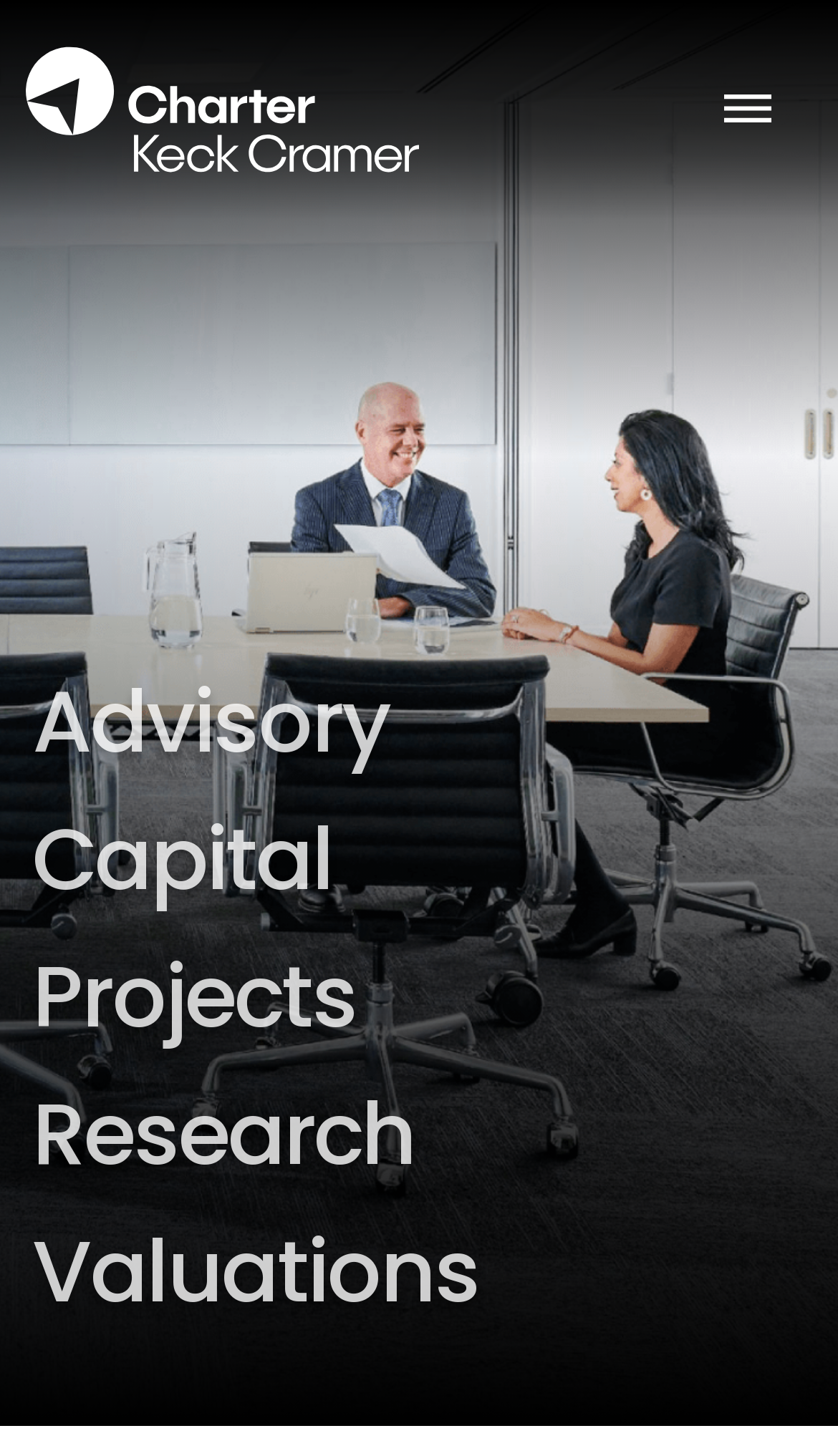How many main navigation links are there?
Answer the question with a single word or phrase, referring to the image.

5